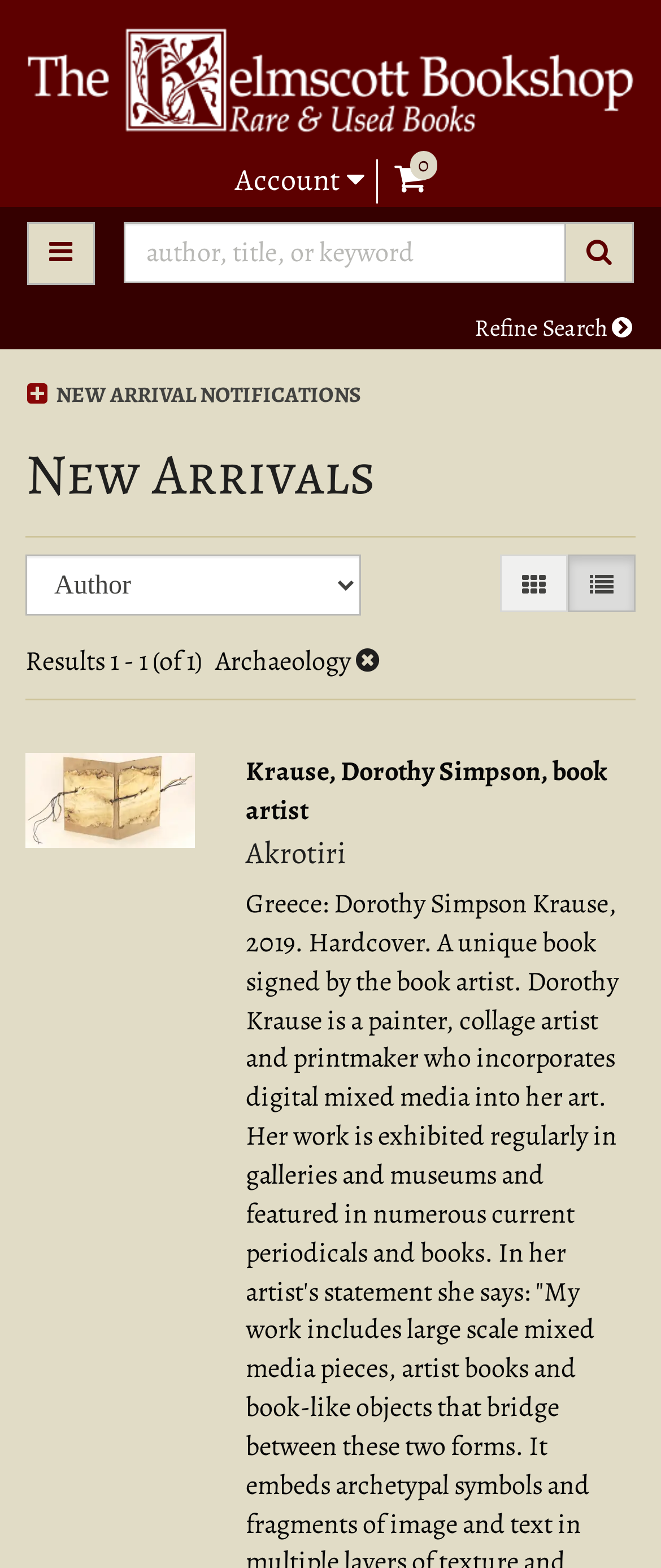Please mark the bounding box coordinates of the area that should be clicked to carry out the instruction: "View account".

[0.355, 0.102, 0.55, 0.13]